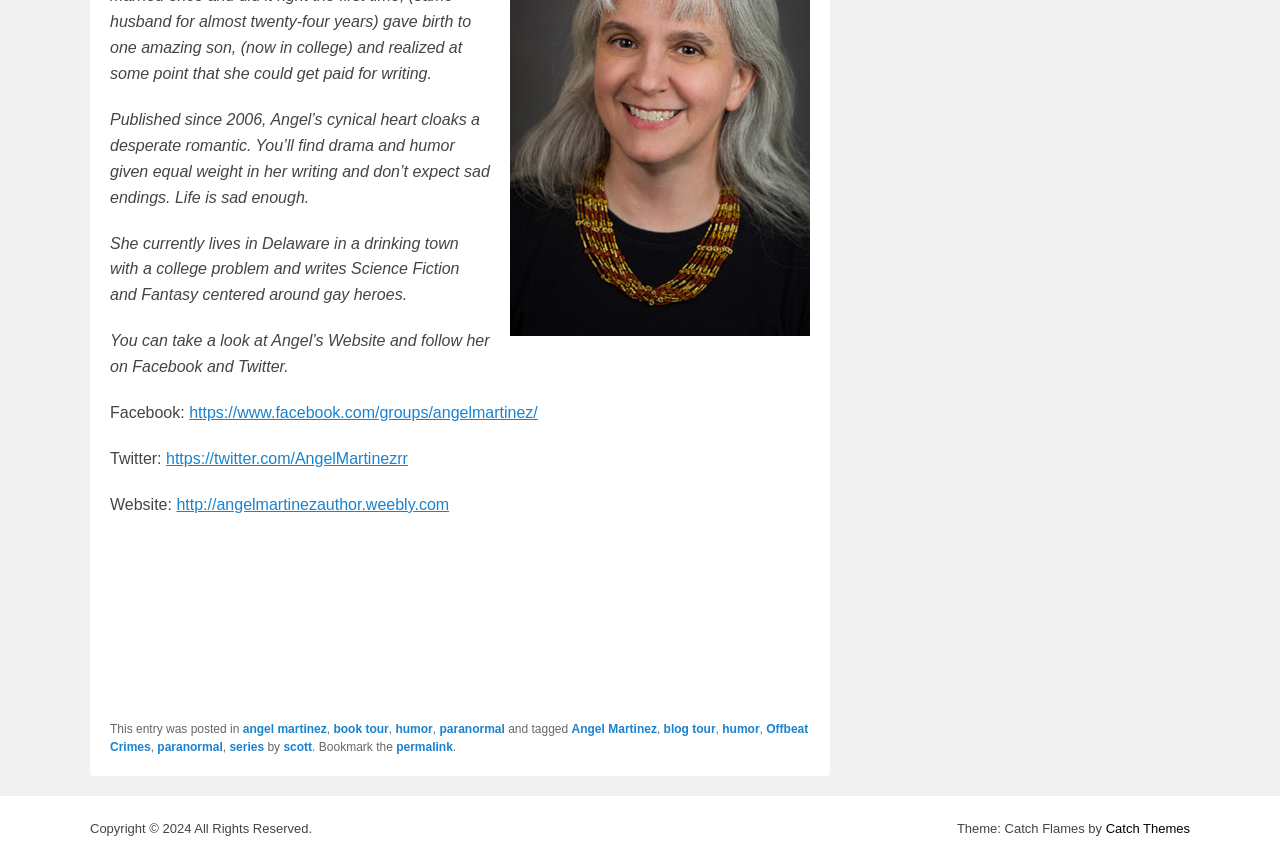Please determine the bounding box coordinates for the element that should be clicked to follow these instructions: "Visit Angel's Facebook page".

[0.148, 0.469, 0.42, 0.488]